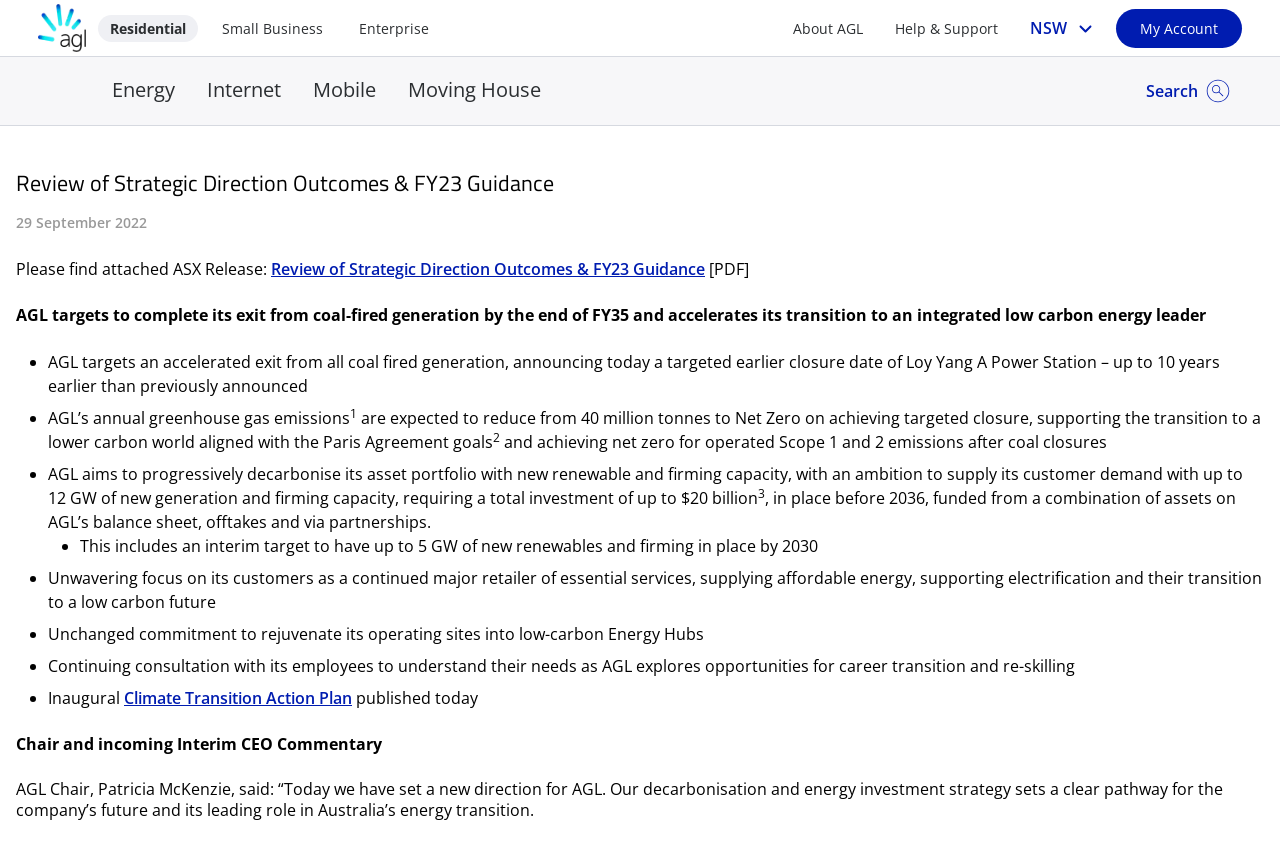Identify the main title of the webpage and generate its text content.

Review of Strategic Direction Outcomes & FY23 Guidance